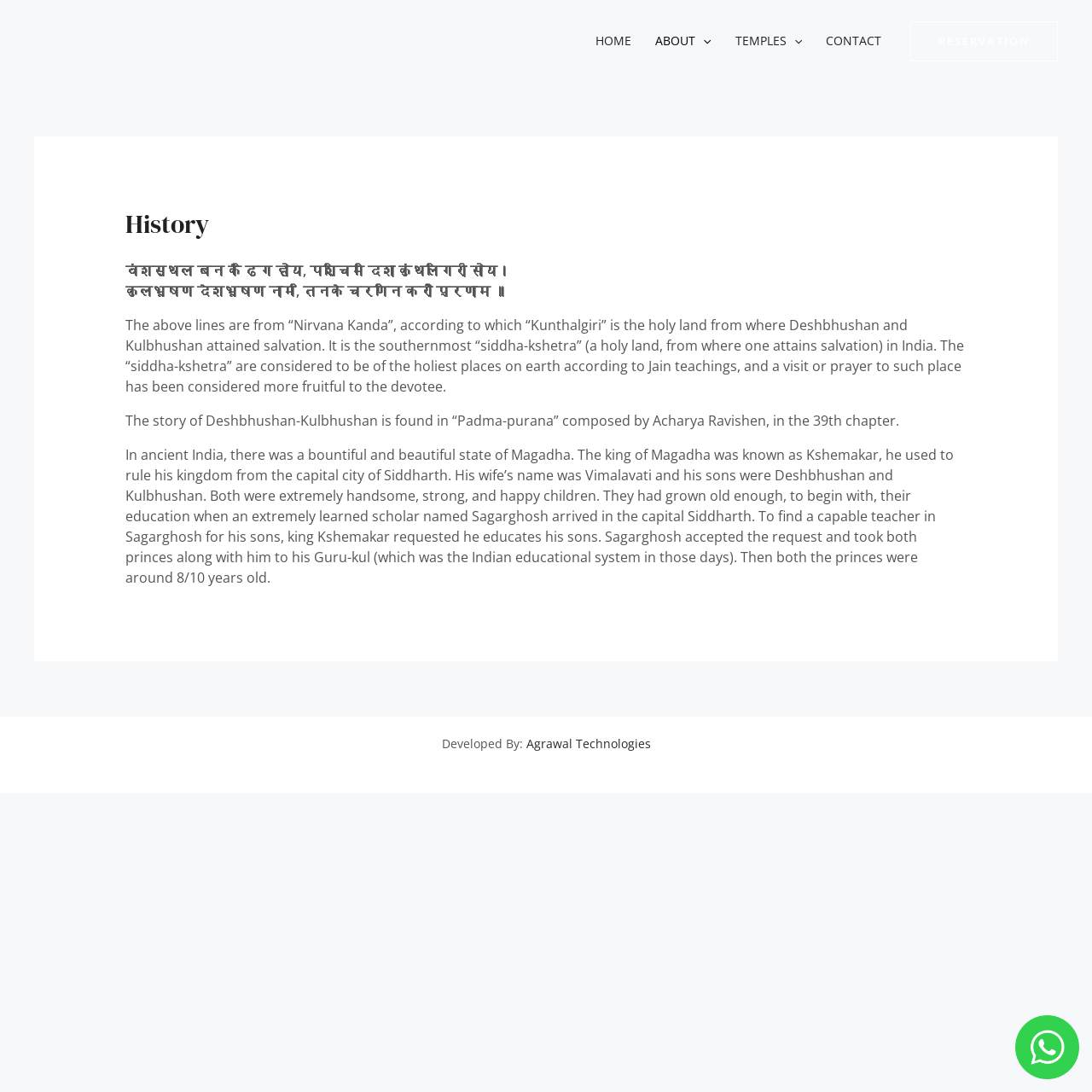Please provide a one-word or short phrase answer to the question:
What is the name of the company that developed the website?

Agrawal Technologies